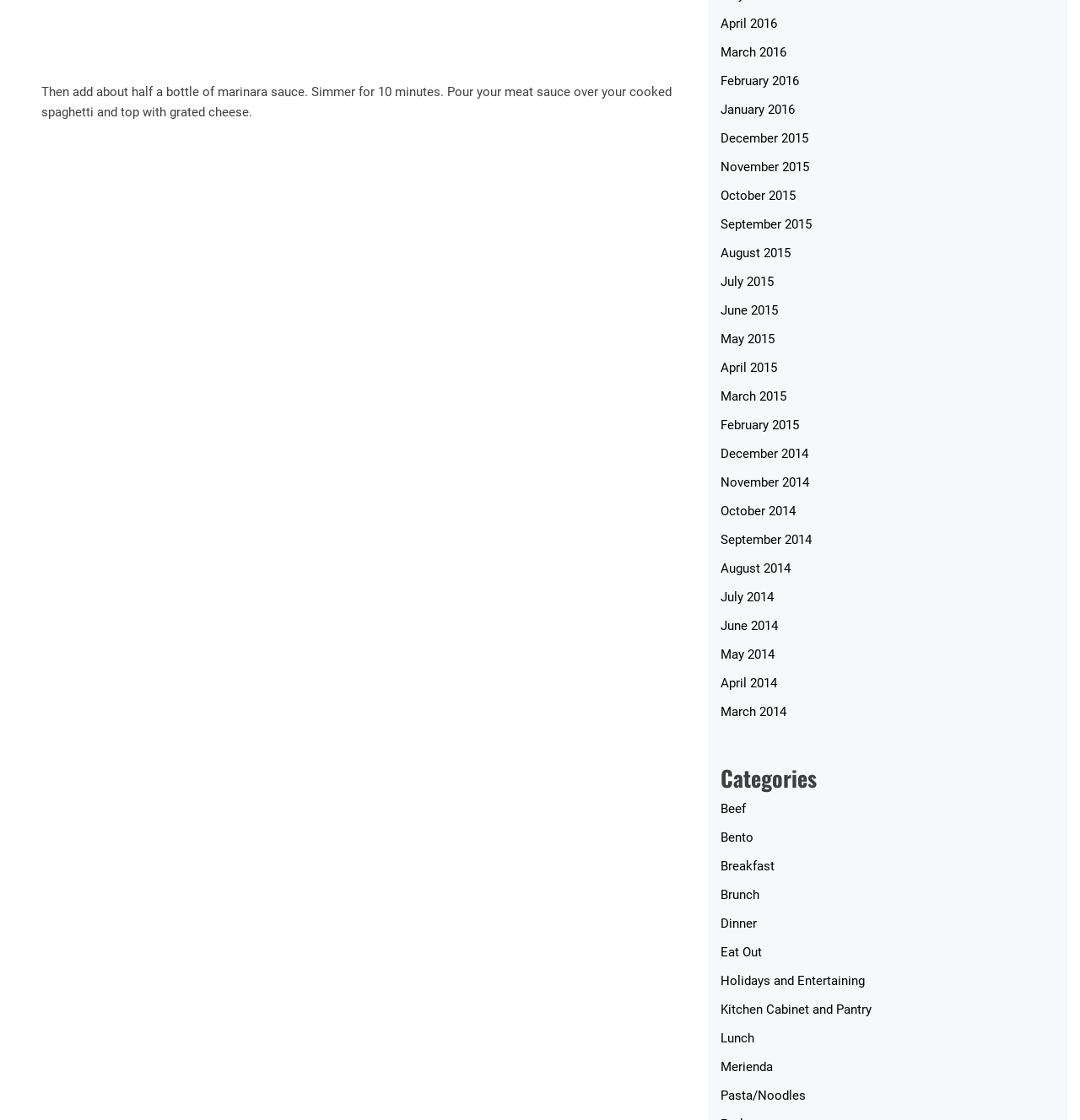Use a single word or phrase to answer the following:
How many months are listed in the archive section?

24